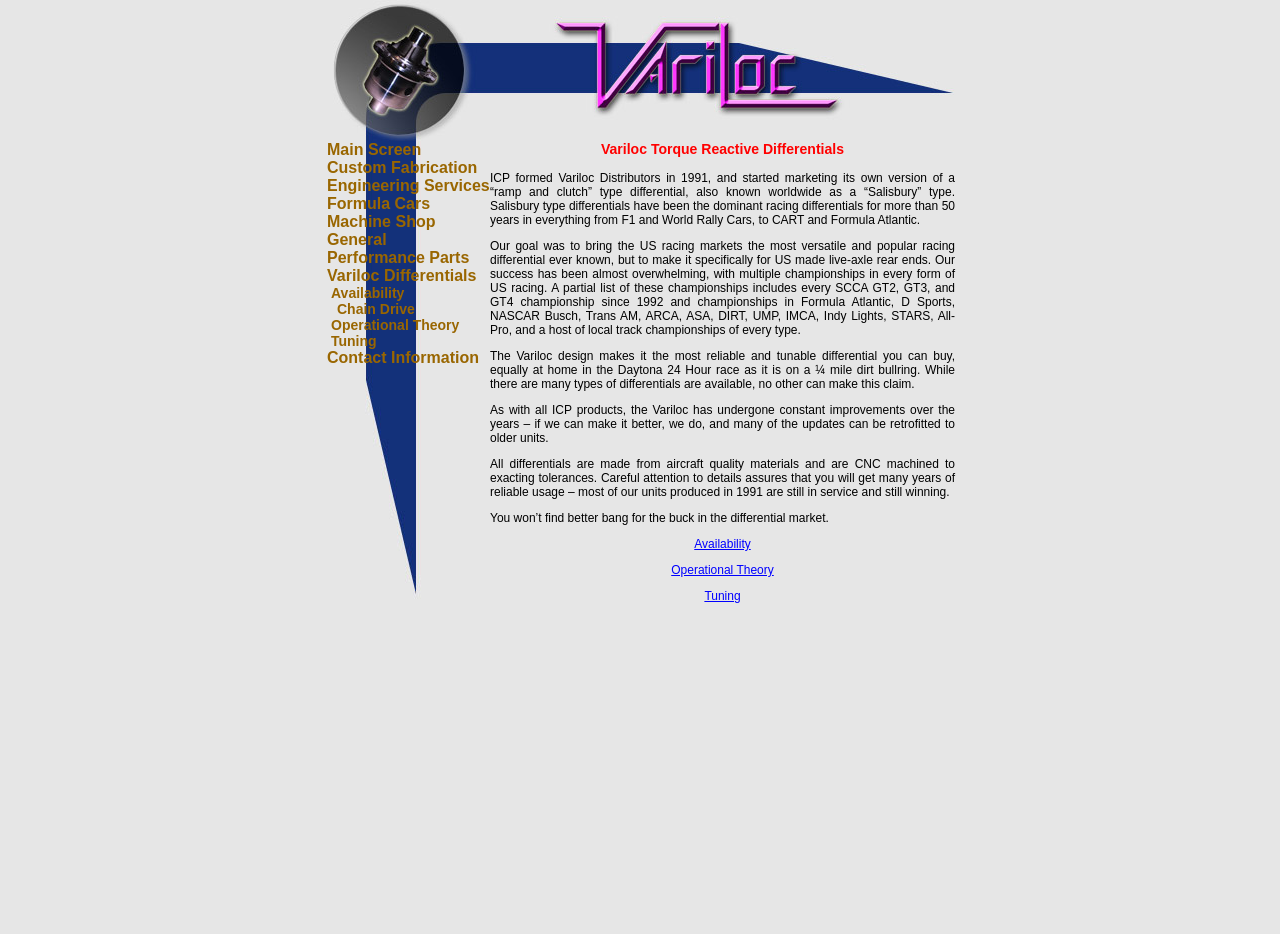Refer to the image and provide an in-depth answer to the question:
What is the purpose of the Variloc design?

The Variloc design makes it the most reliable and tunable differential you can buy, equally at home in the Daytona 24 Hour race as it is on a ¼ mile dirt bullring, as stated on the webpage.